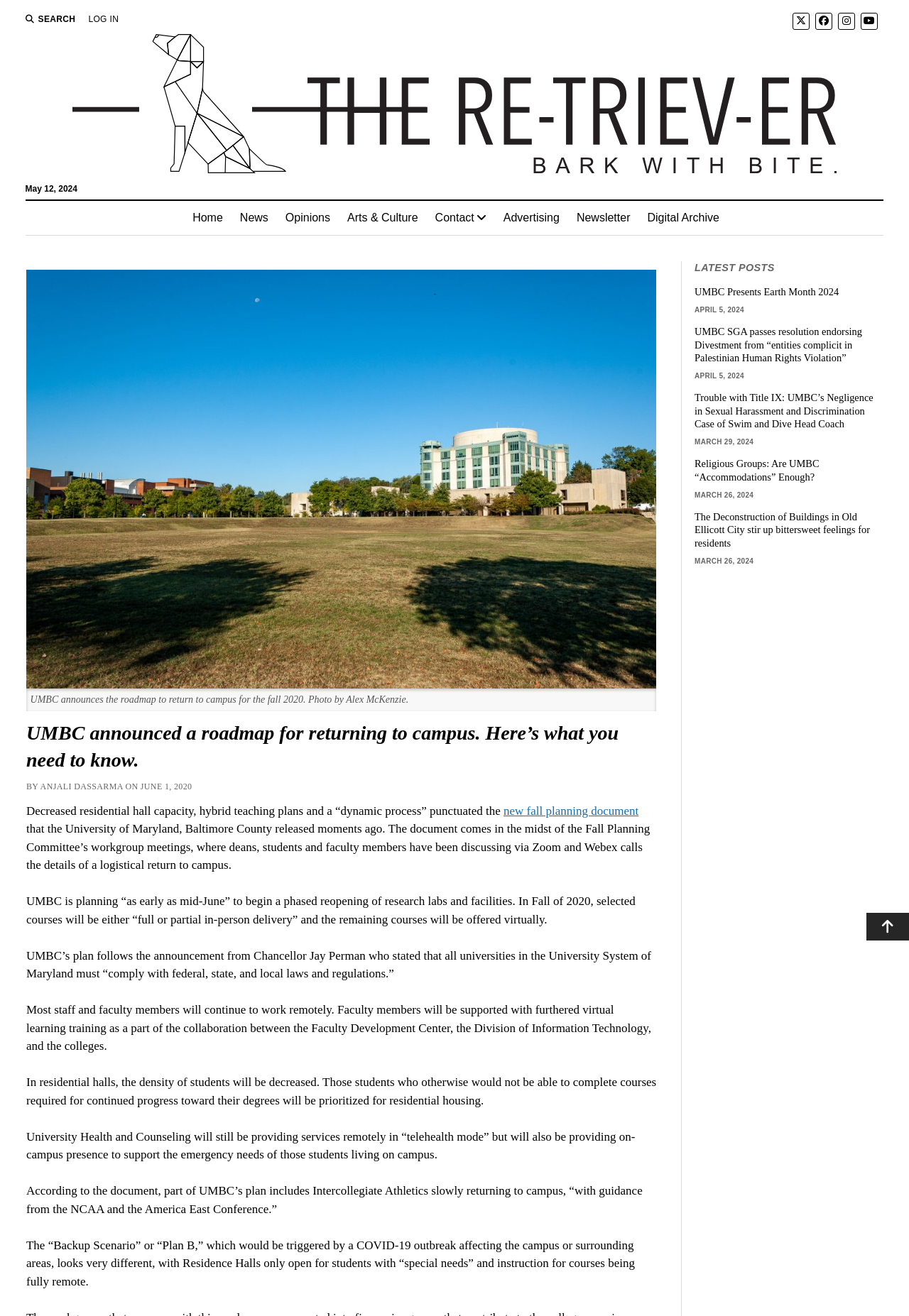How many latest posts are listed?
Using the information from the image, answer the question thoroughly.

I counted the number of latest posts listed by looking at the right sidebar of the webpage, where I found five links to different news articles.